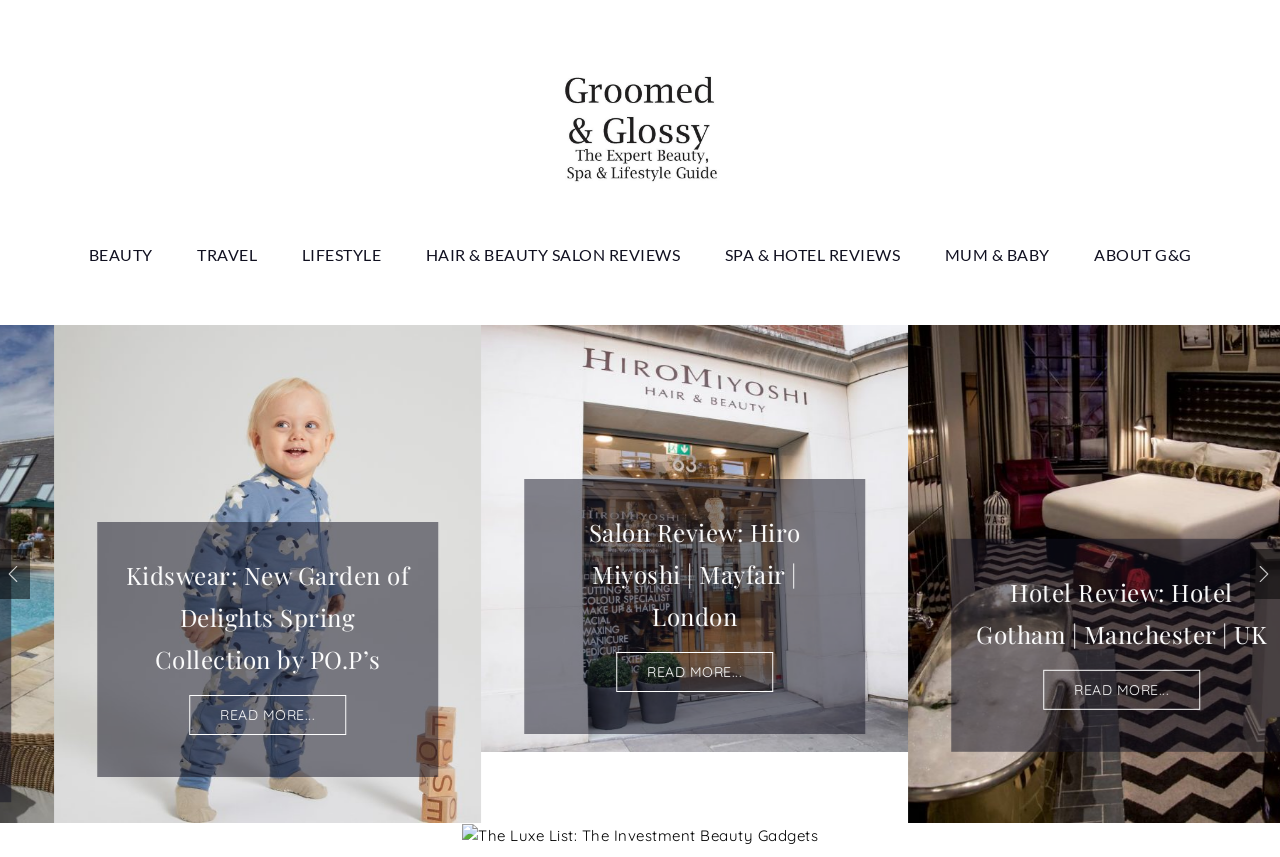Can you determine the bounding box coordinates of the area that needs to be clicked to fulfill the following instruction: "Search B.C. RCMP"?

None